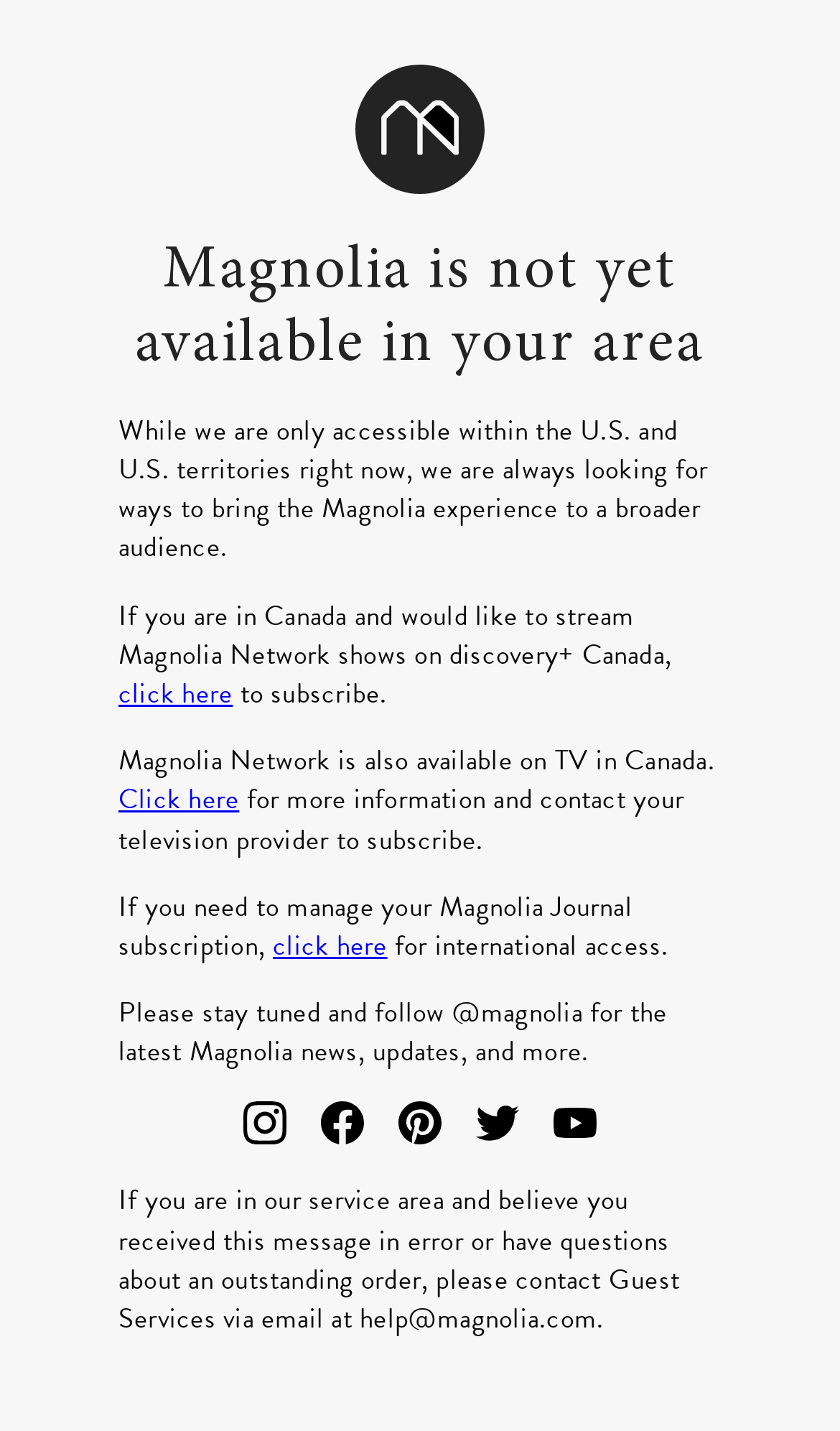Show the bounding box coordinates of the region that should be clicked to follow the instruction: "Click the 'Click here' link for more information and to contact your television provider to subscribe."

[0.141, 0.546, 0.285, 0.573]